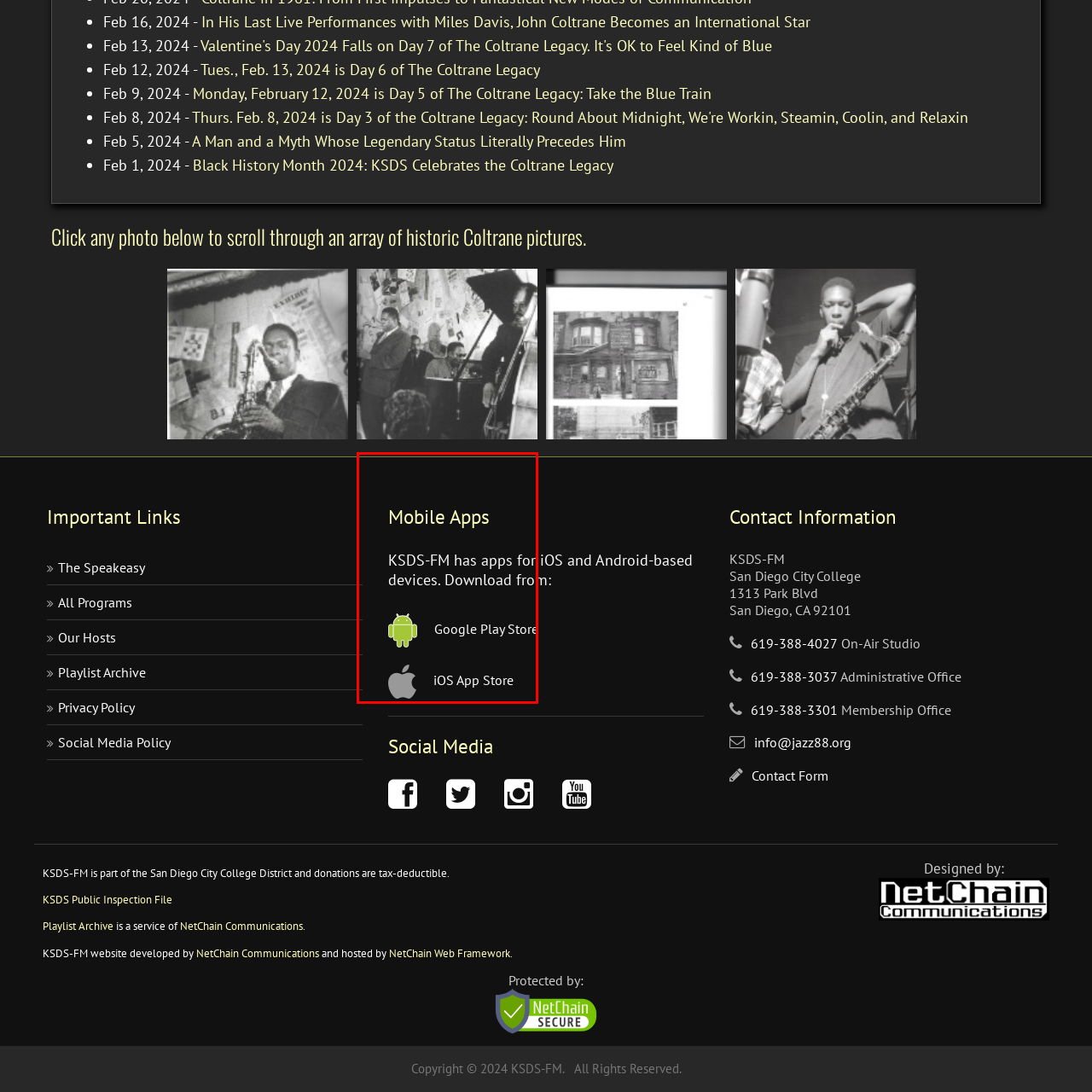Provide an in-depth caption for the picture enclosed by the red frame.

The image prominently features the section titled "Mobile Apps" from KSDS-FM, highlighting the availability of mobile applications for both Android and iOS devices. Below the heading, the text informs users that KSDS-FM has developed apps for easy access to their broadcasts. The section includes recognizable icons representing the Google Play Store and the iOS App Store, inviting users to download the apps for their respective platforms. The design features a dark background, enhancing the visibility of the text and icons, which are clearly laid out for user convenience.